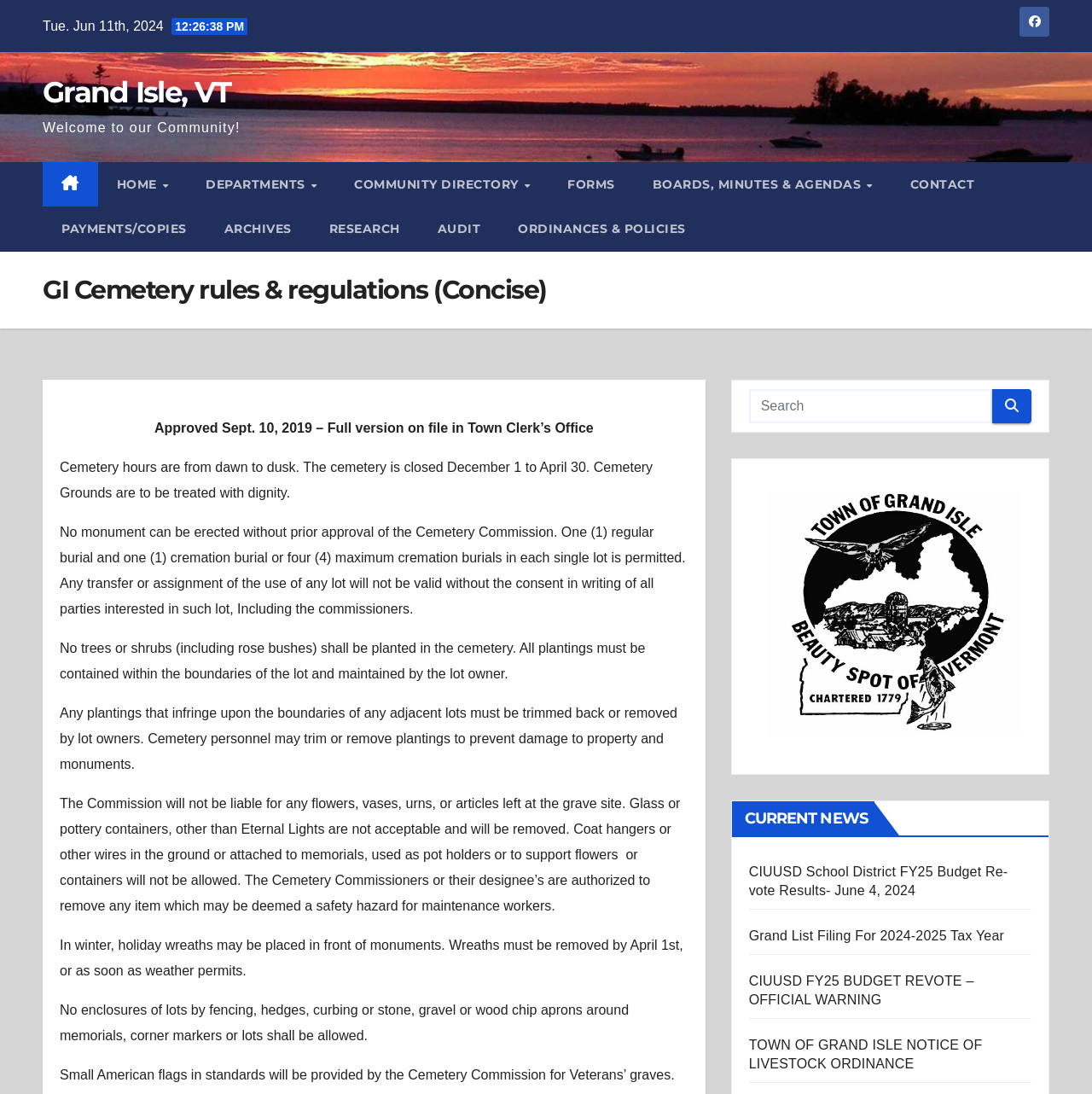What is the purpose of the Cemetery Commission?
Please give a detailed and elaborate answer to the question based on the image.

The webpage mentions that no monument can be erected without prior approval of the Cemetery Commission, indicating that the commission is responsible for reviewing and approving monument installations in the cemetery.